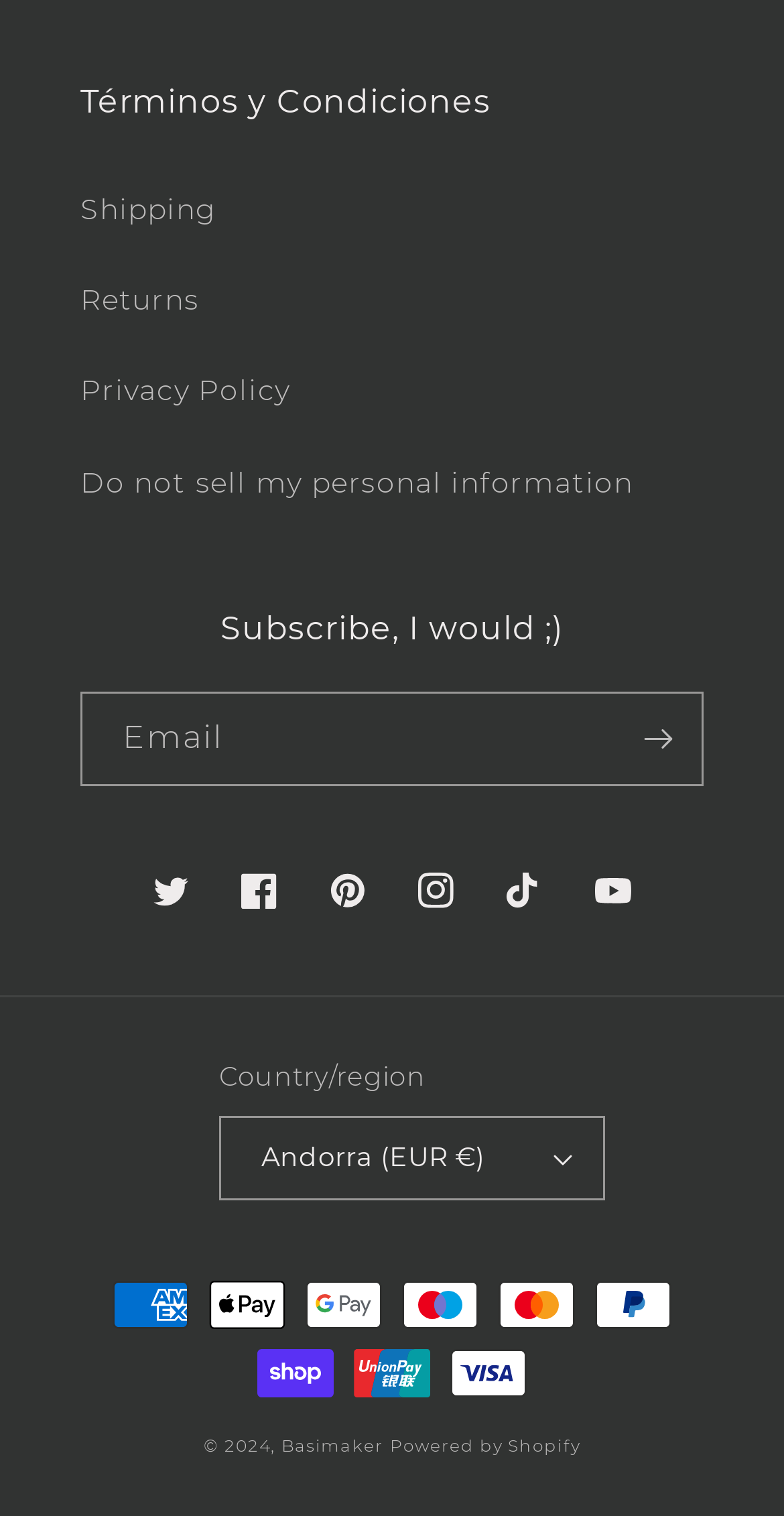Provide the bounding box coordinates in the format (top-left x, top-left y, bottom-right x, bottom-right y). All values are floating point numbers between 0 and 1. Determine the bounding box coordinate of the UI element described as: Powered by Shopify

[0.497, 0.947, 0.74, 0.96]